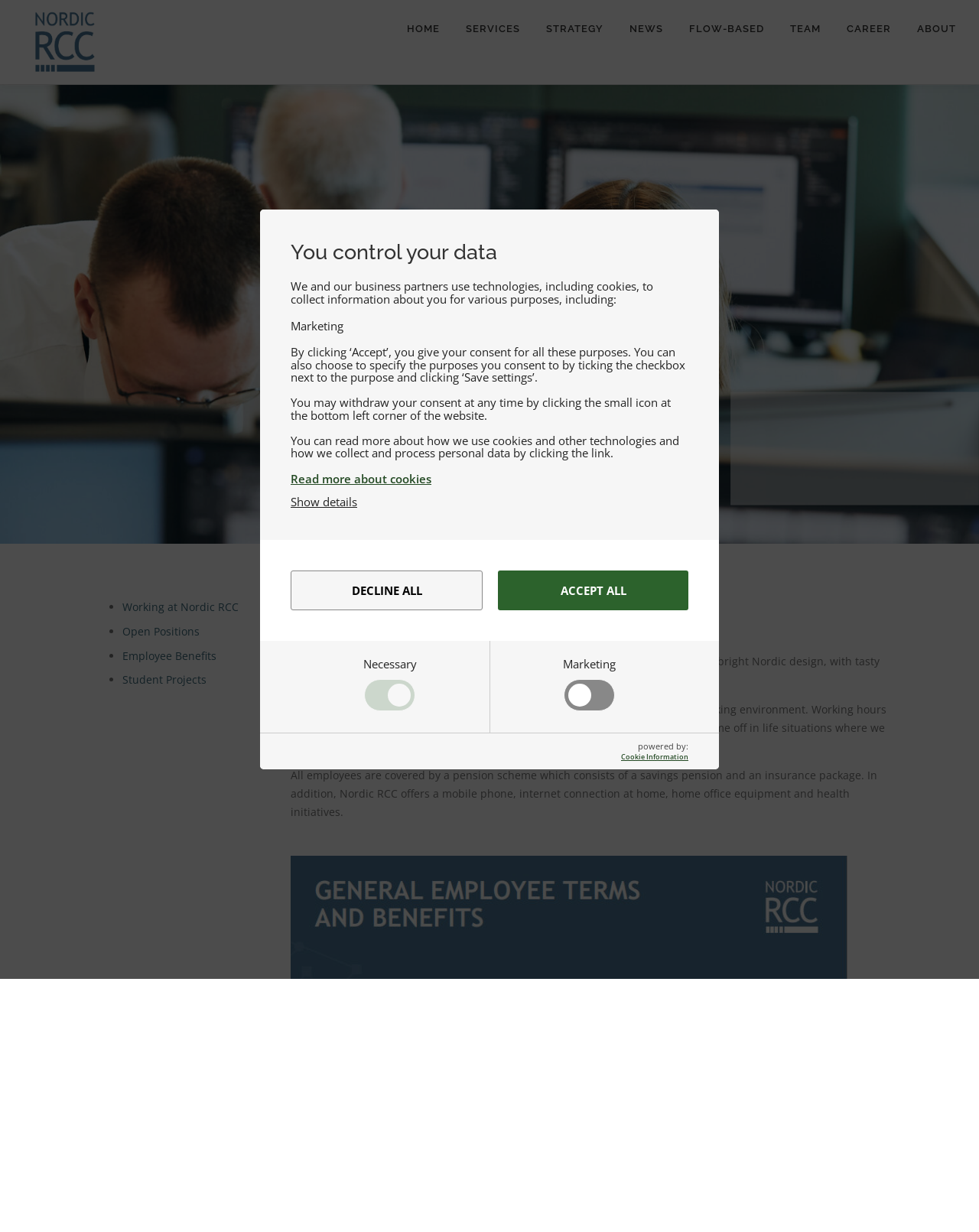Determine the bounding box coordinates for the UI element with the following description: "Read more about cookies". The coordinates should be four float numbers between 0 and 1, represented as [left, top, right, bottom].

[0.297, 0.382, 0.703, 0.395]